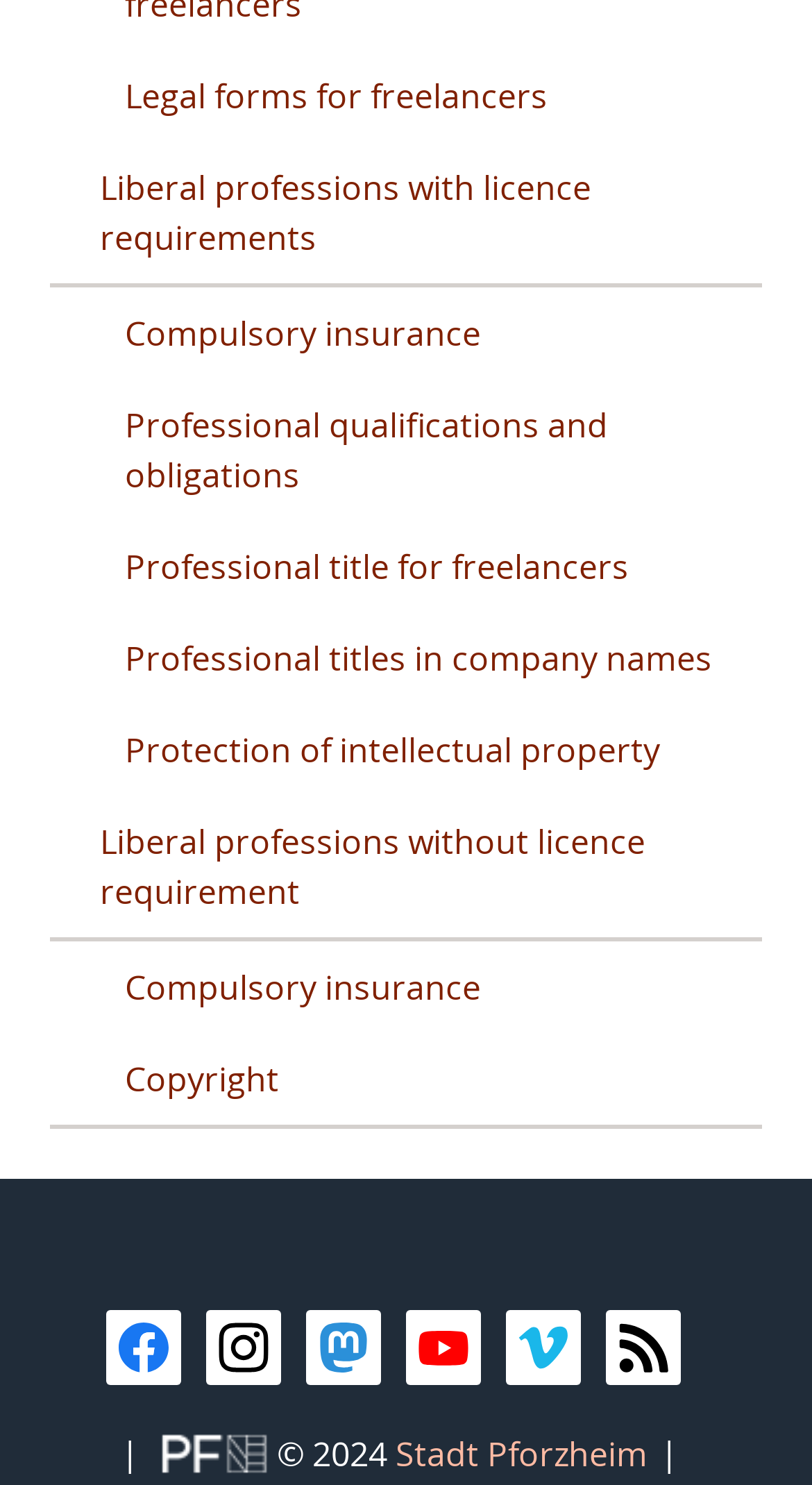Give a one-word or short-phrase answer to the following question: 
What is the first link on the webpage?

Legal forms for freelancers